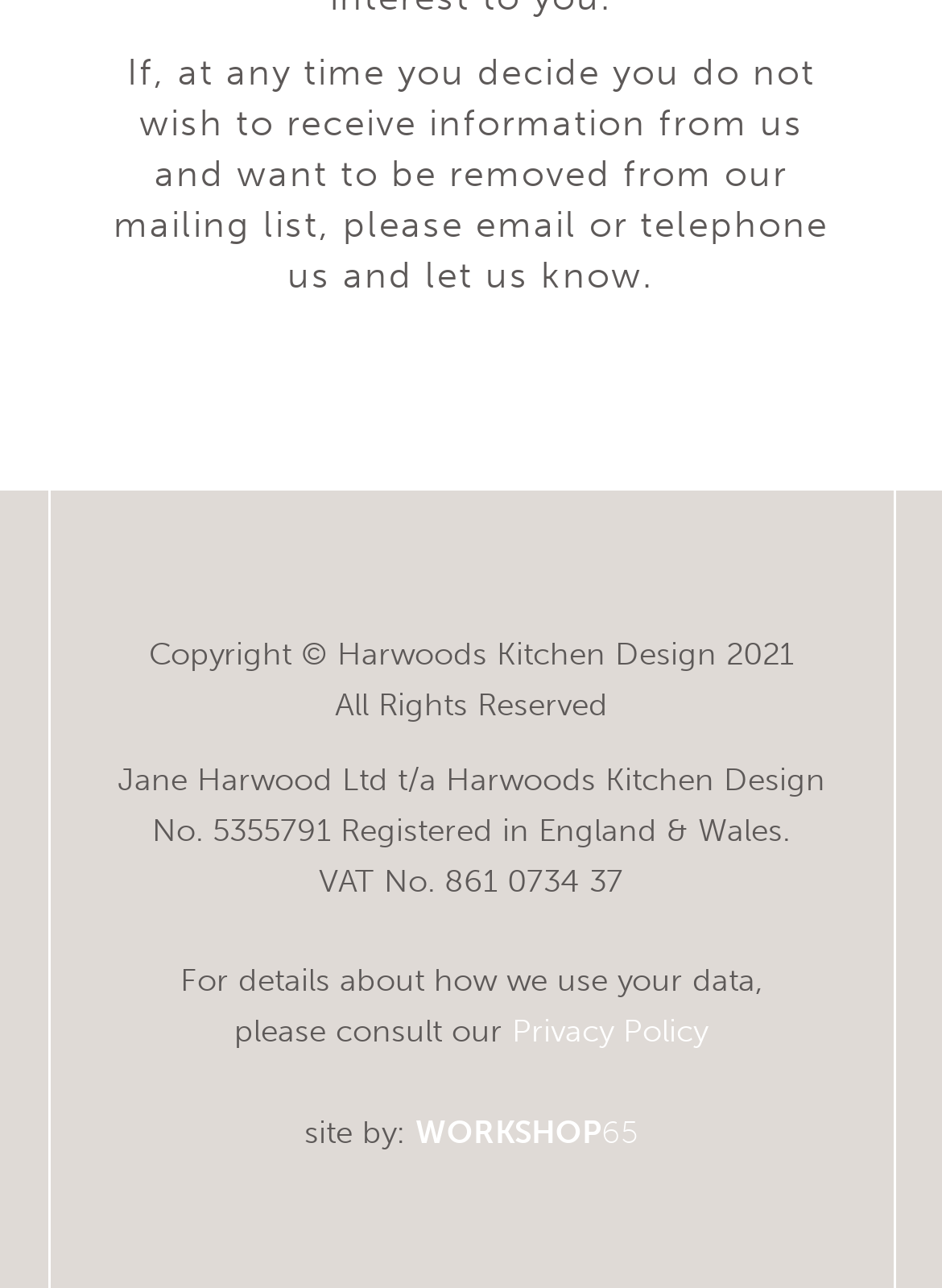Based on what you see in the screenshot, provide a thorough answer to this question: What is the company name?

The company name can be found in the text 'Jane Harwood Ltd t/a Harwoods Kitchen Design' which is located at the bottom of the webpage.